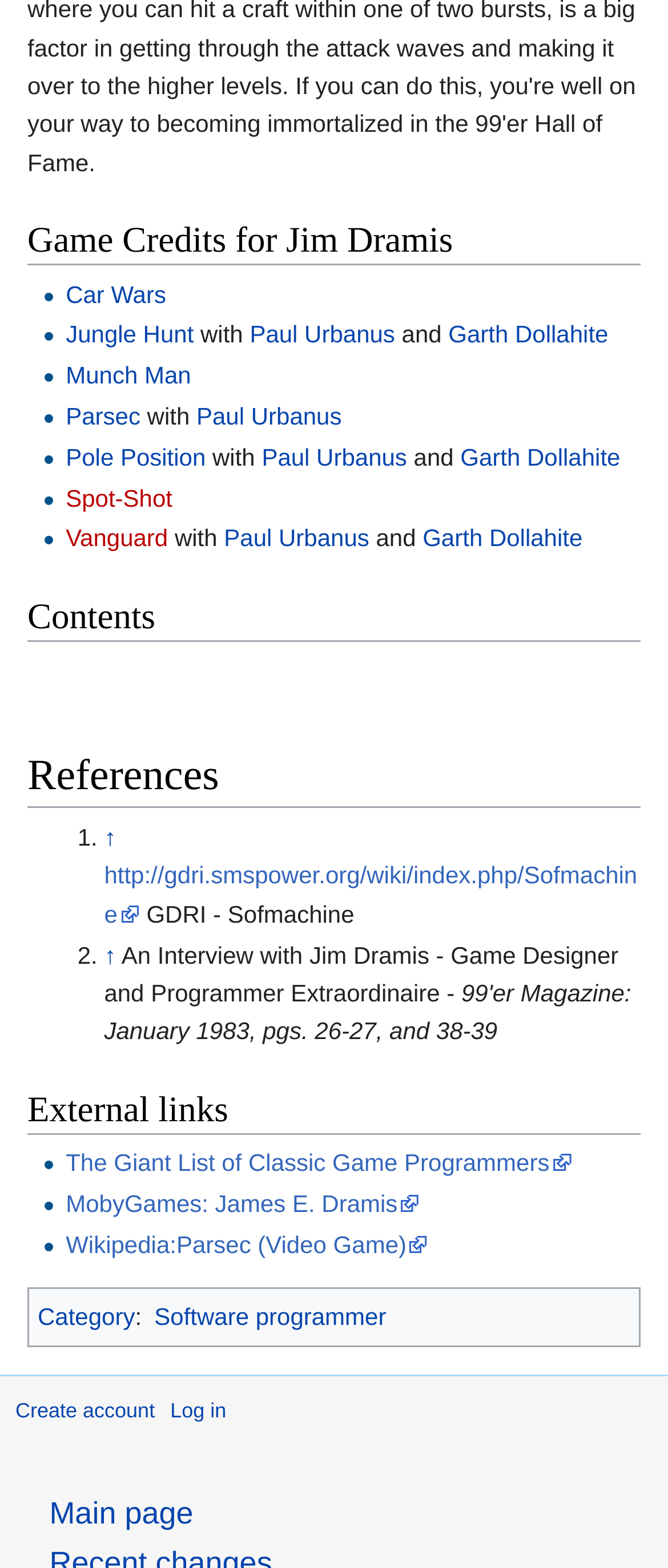What is the name of the webpage section that has links to external websites?
Please answer the question with a single word or phrase, referencing the image.

External links